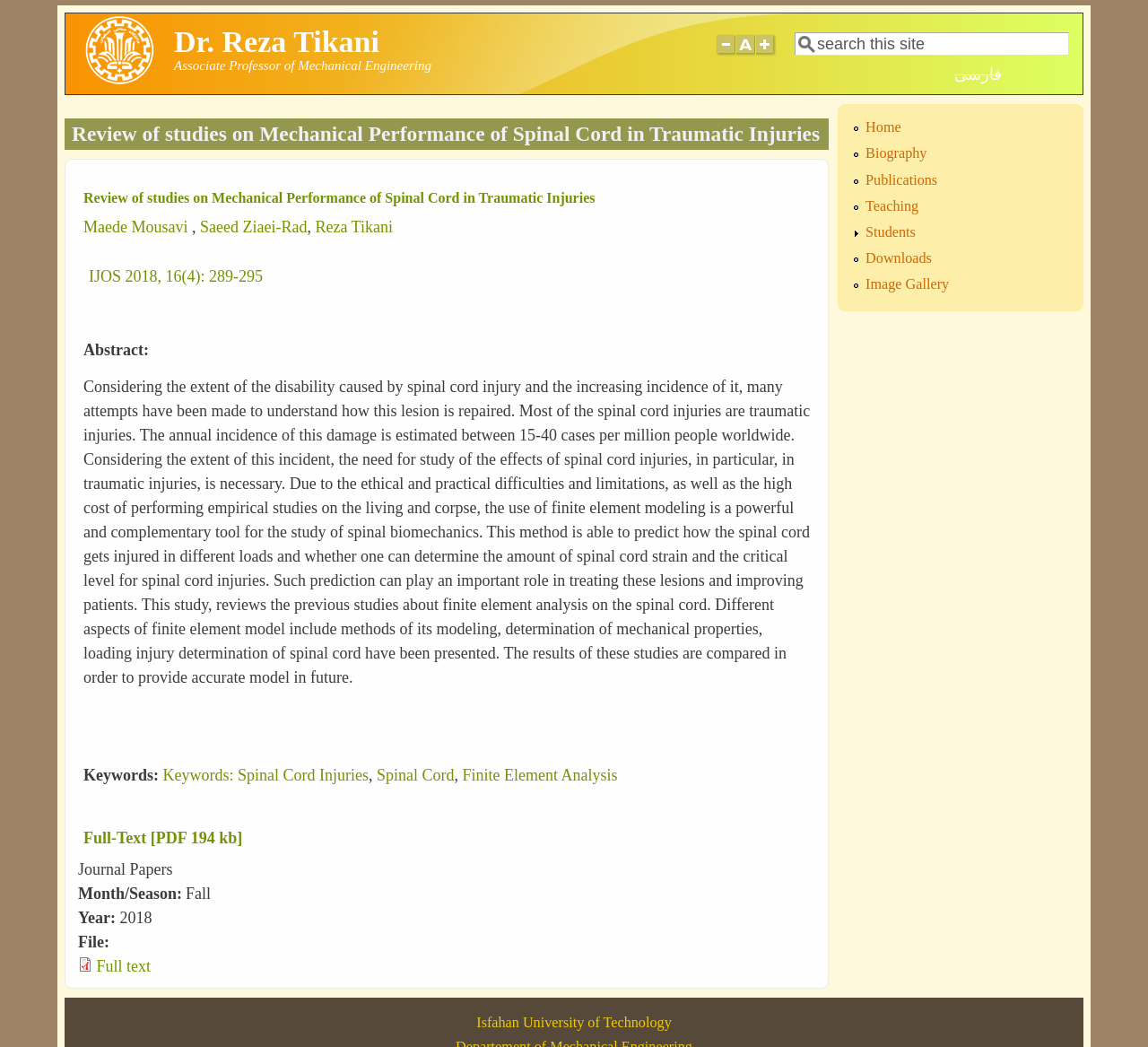Given the webpage screenshot, identify the bounding box of the UI element that matches this description: "Isfahan University of Technology".

[0.415, 0.969, 0.585, 0.984]